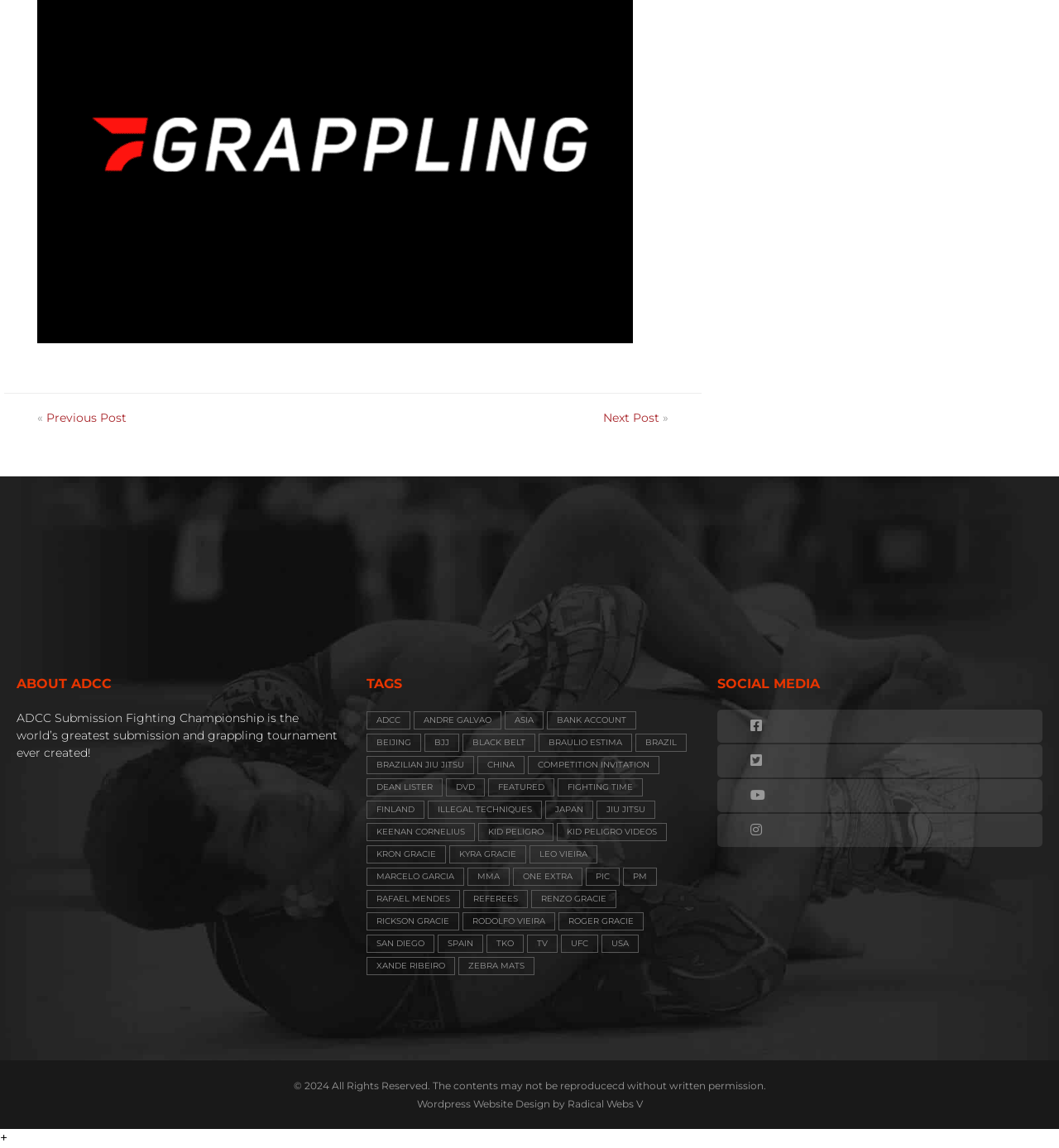What is the topic of the webpage?
Respond with a short answer, either a single word or a phrase, based on the image.

ADCC